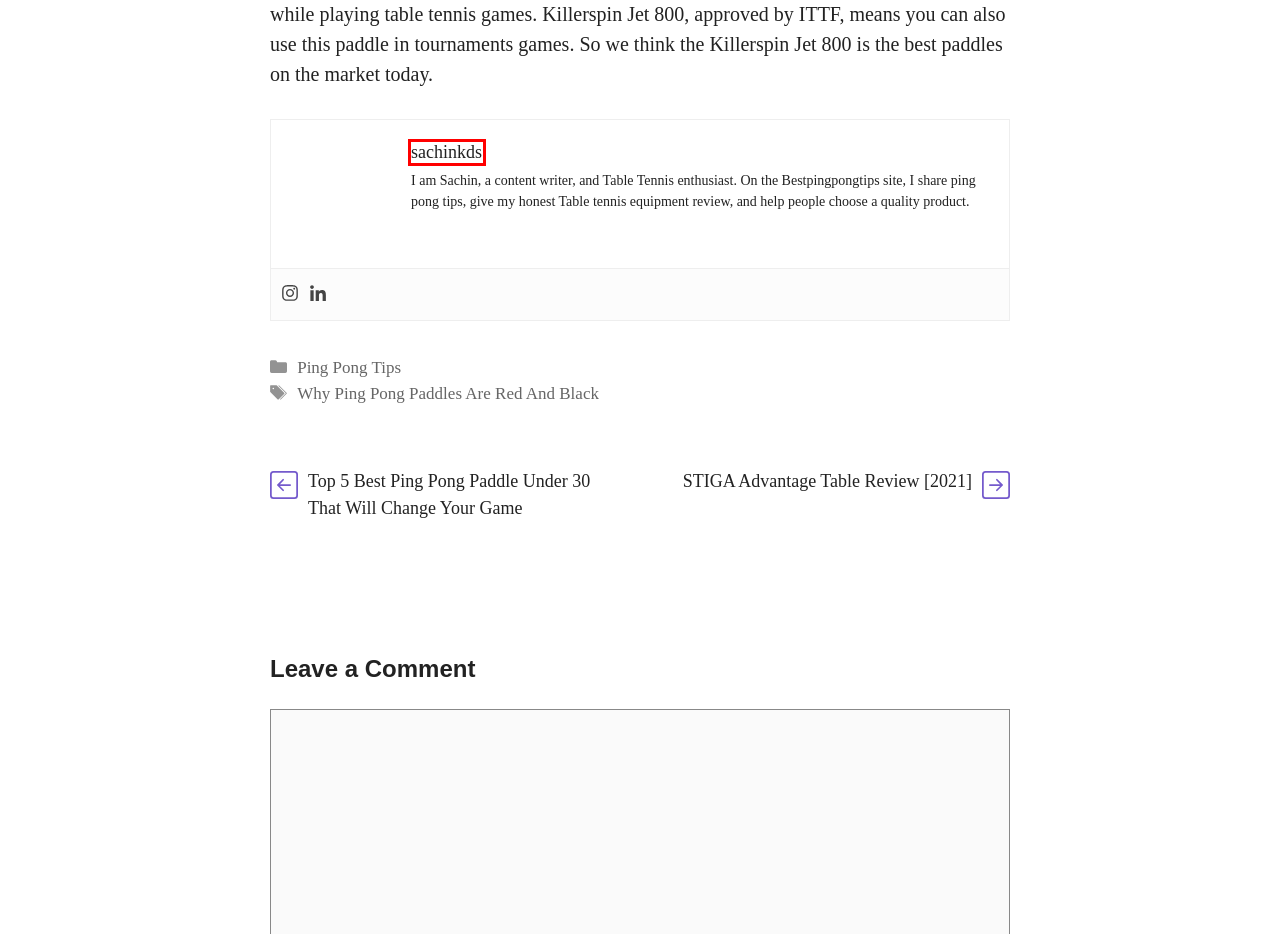With the provided webpage screenshot containing a red bounding box around a UI element, determine which description best matches the new webpage that appears after clicking the selected element. The choices are:
A. 7 Best Outdoor Ping Pong Table: Buying Guide In 2022
B. Top 5 Best Mini Ping Pong Tables In 2022 - Bestpingpongtips
C. sachinkds - Bestpingpongtips
D. Top 5 Best Ping Pong Table Under $500: Budget killer In 2023
E. STIGA Advantage Table Review [2021] - Bestpingpongtips.com
F. Contact Us - Bestpingpongtips
G. Top 13 Best Ping Pong Table That Will Blow Your Mind
H. Top 10 Best Ping Pong Robots in 2022: Best Buying

C